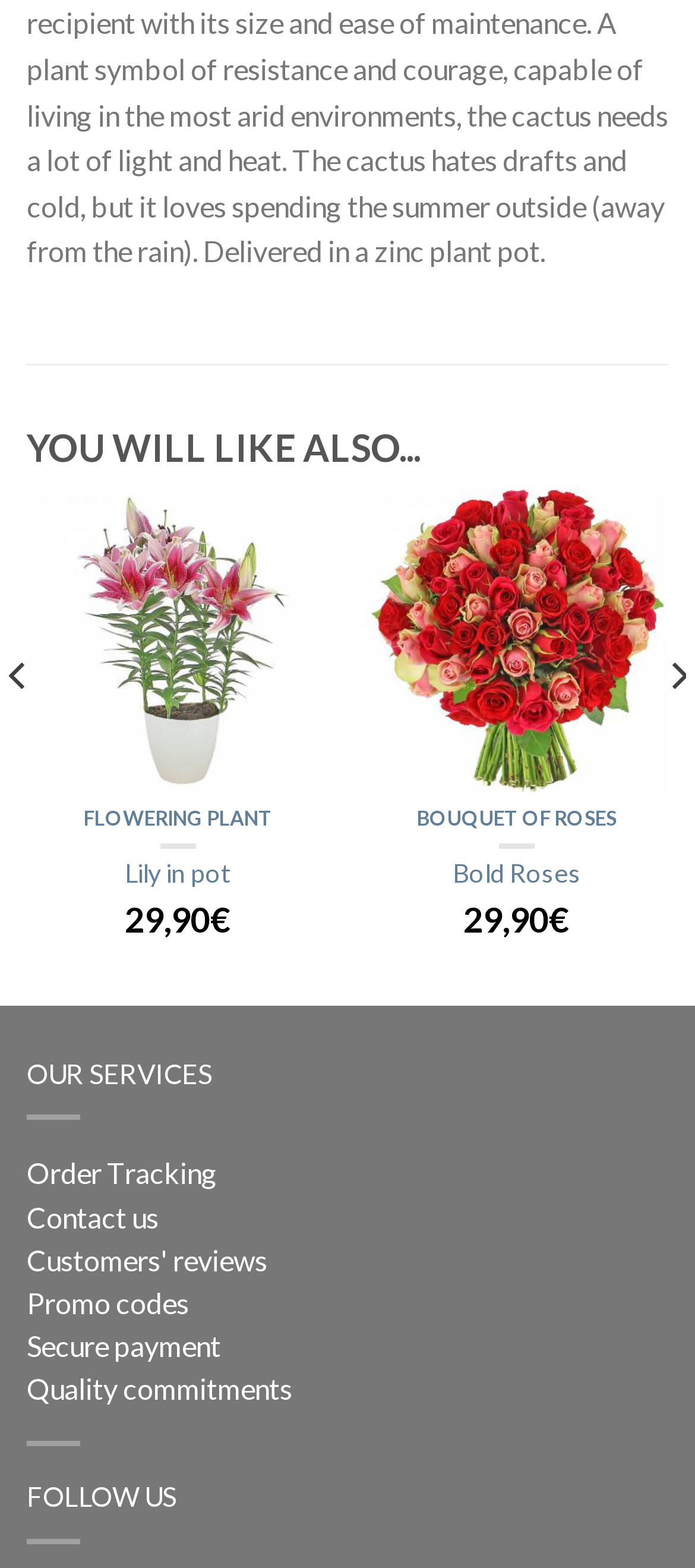Based on the image, please respond to the question with as much detail as possible:
What is the purpose of the buttons with arrow icons?

The buttons with arrow icons are likely used for navigation purposes. They are located at the top and bottom of the list of products, suggesting that they can be used to navigate through the list.